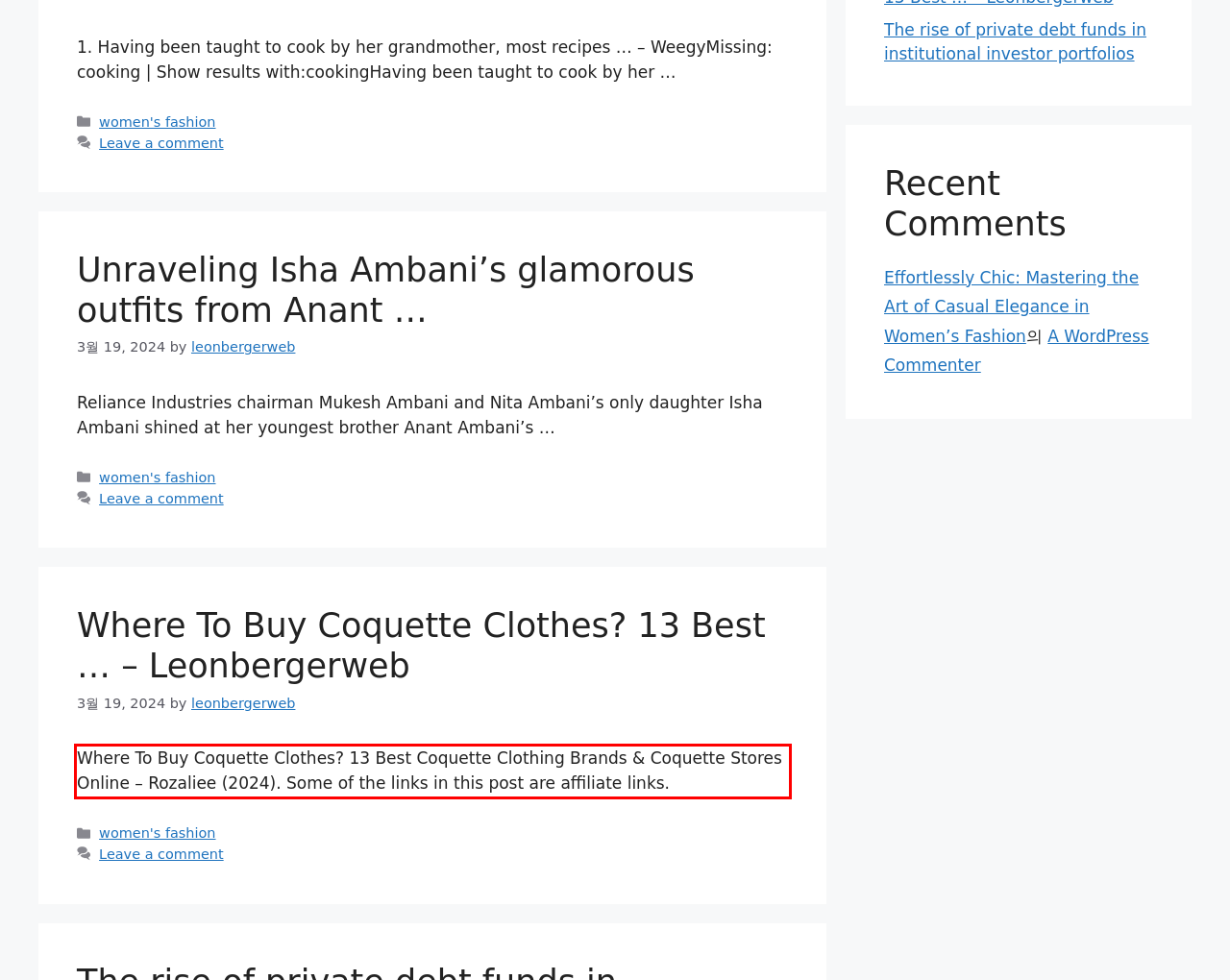Please perform OCR on the UI element surrounded by the red bounding box in the given webpage screenshot and extract its text content.

Where To Buy Coquette Clothes? 13 Best Coquette Clothing Brands & Coquette Stores Online – Rozaliee (2024). Some of the links in this post are affiliate links.